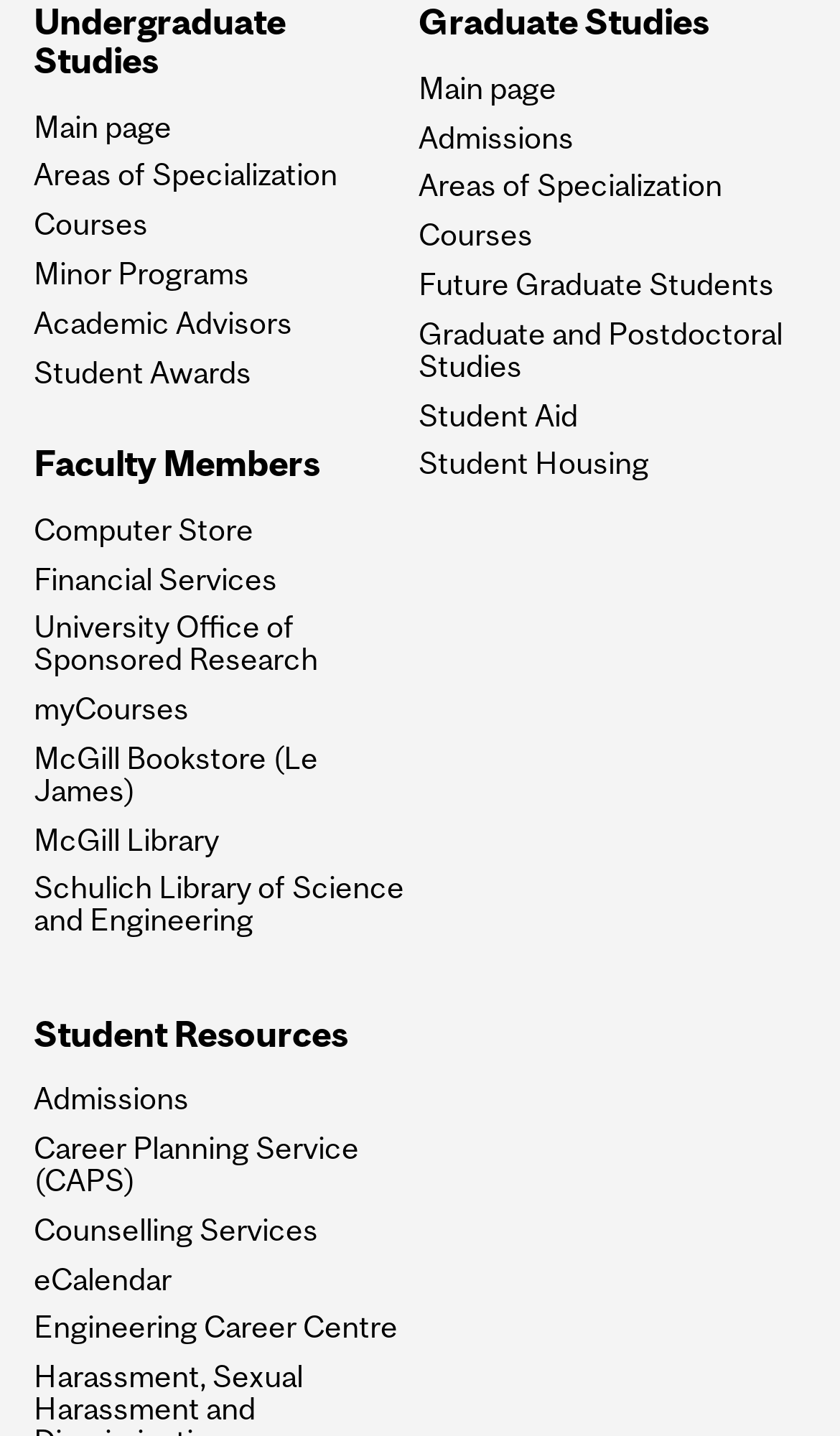Please locate the bounding box coordinates of the element that should be clicked to achieve the given instruction: "Visit the McGill Library".

[0.04, 0.574, 0.491, 0.596]